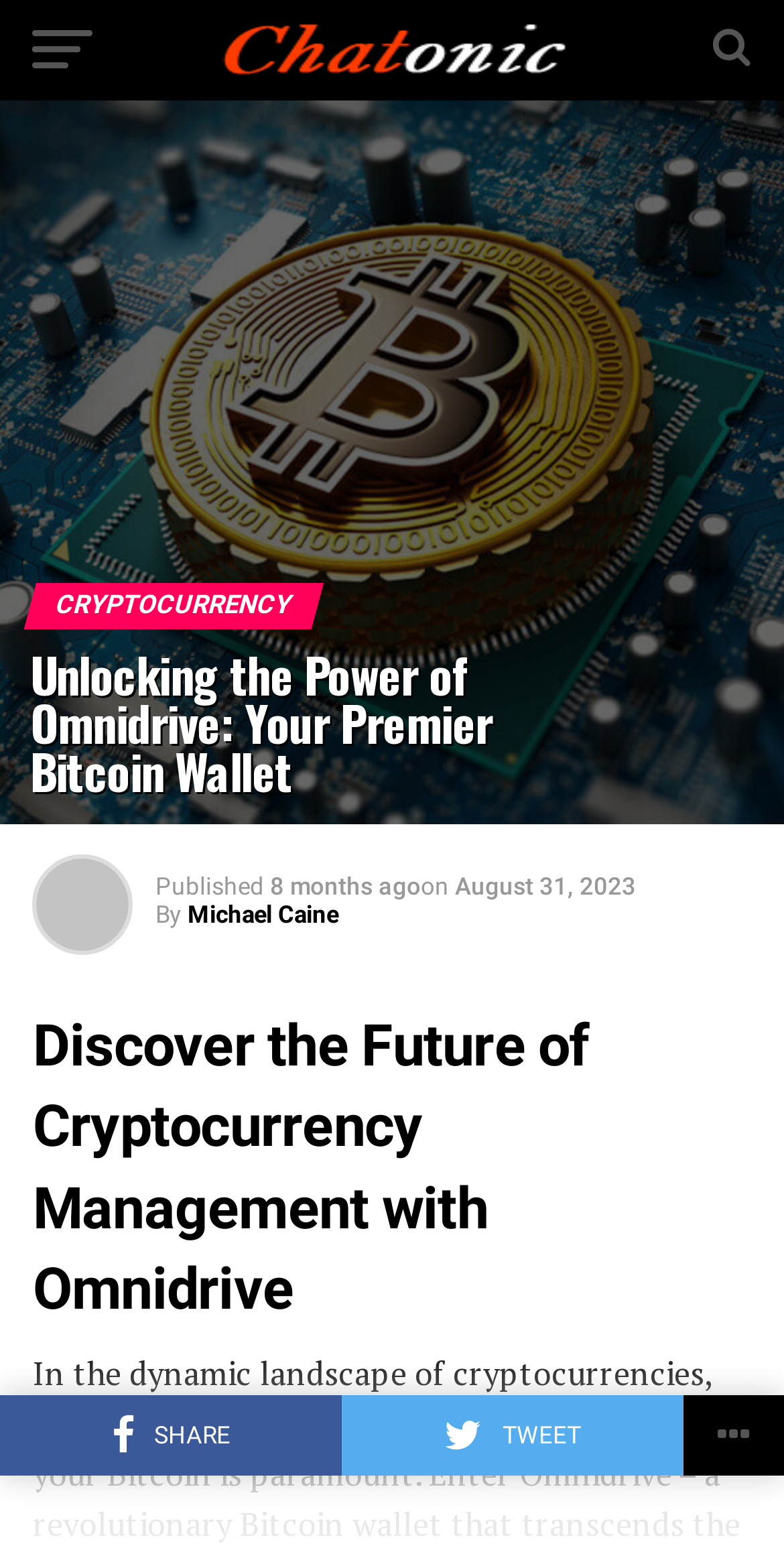Who is the author of the article?
Please answer the question as detailed as possible.

I found a link element with the text 'Michael Caine' which is preceded by a 'By' text, indicating that Michael Caine is the author of the article.